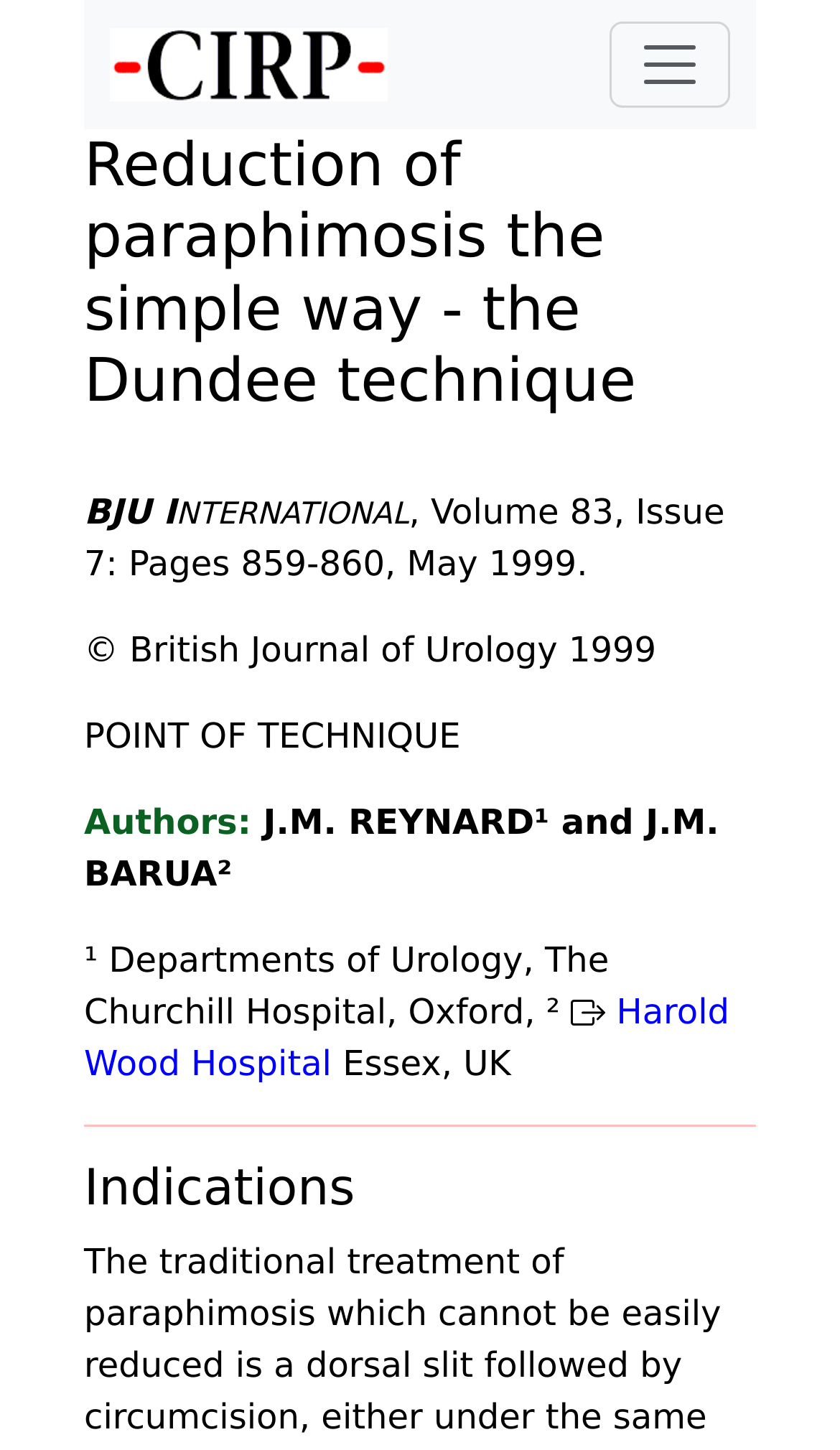Given the content of the image, can you provide a detailed answer to the question?
What is the name of the hospital mentioned?

I found the answer by looking at the text '¹ Departments of Urology, The Churchill Hospital, Oxford, ²' which is located below the authors' names.